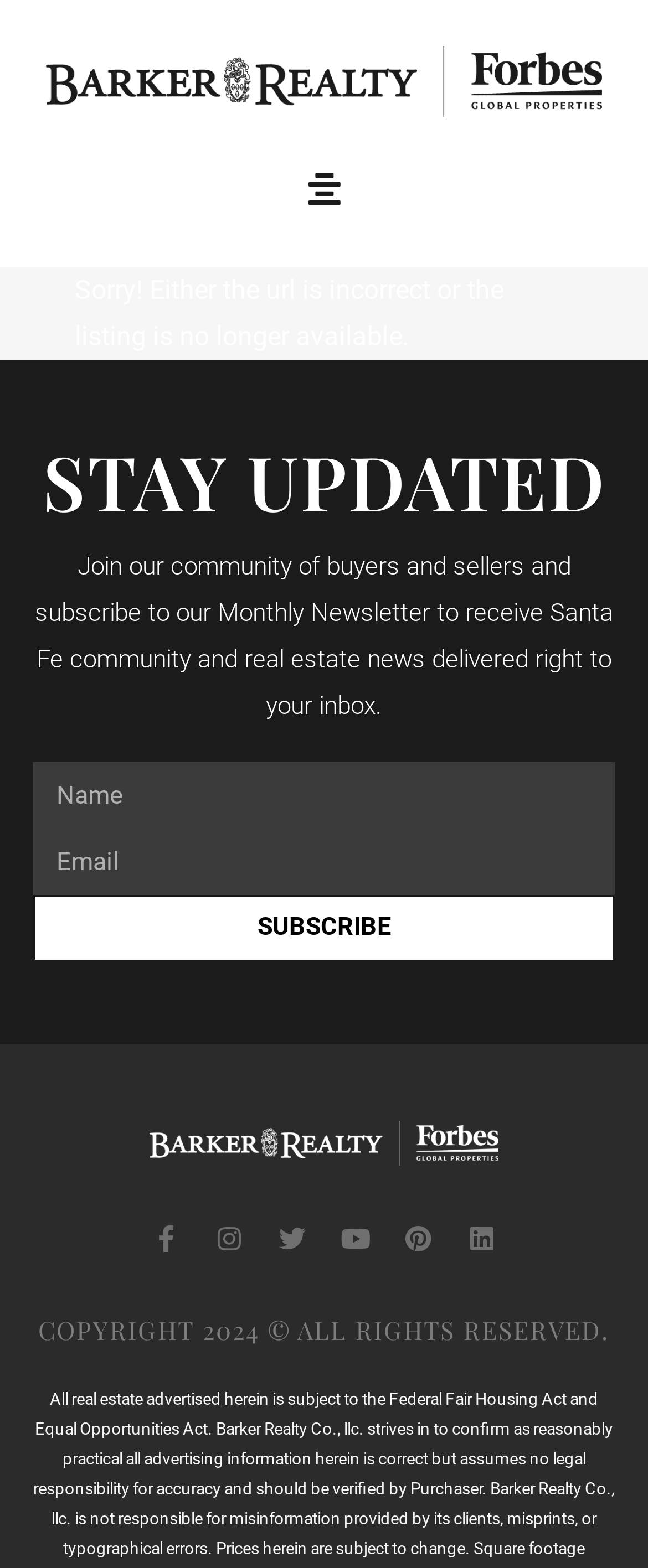Calculate the bounding box coordinates for the UI element based on the following description: "parent_node: Email name="form_fields[field_530dd0f]" placeholder="Email"". Ensure the coordinates are four float numbers between 0 and 1, i.e., [left, top, right, bottom].

[0.051, 0.528, 0.949, 0.571]